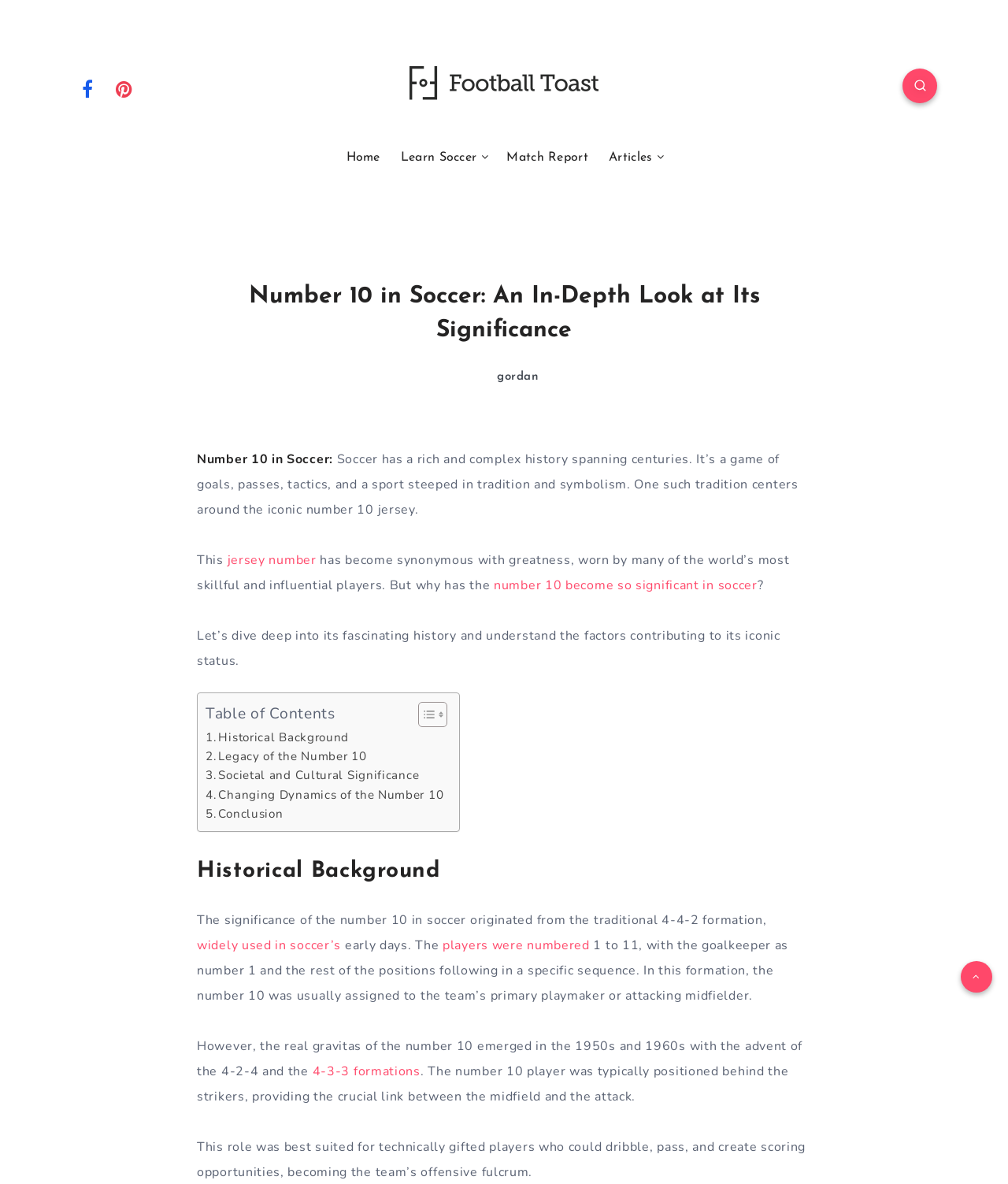Use a single word or phrase to answer the question:
What is the role of the number 10 player in the 4-2-4 and 4-3-3 formations?

Providing link between midfield and attack